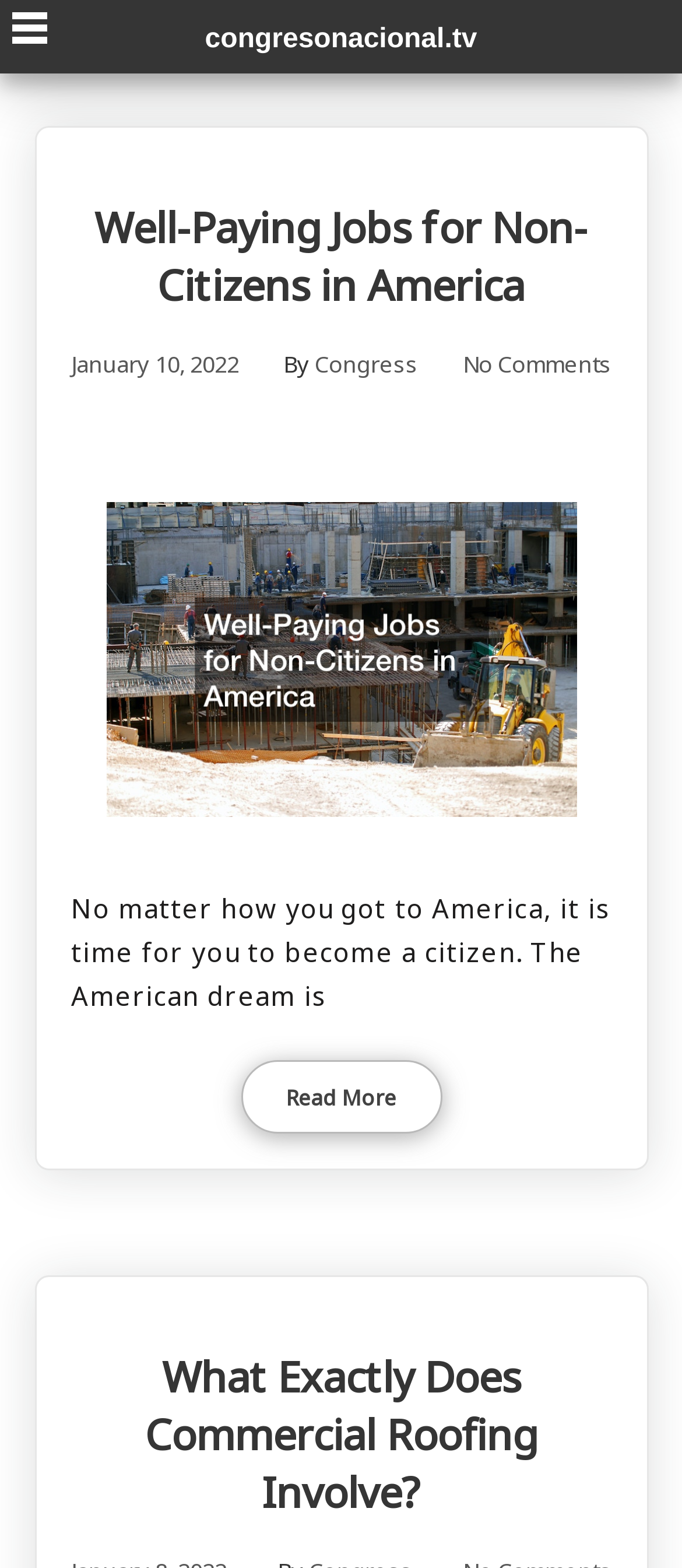Produce an extensive caption that describes everything on the webpage.

The webpage appears to be a blog or news article page, with a focus on various topics. At the top left corner, there is a checkbox and a button, likely used for navigation or filtering purposes. Next to them, a link to the website "congresonacional.tv" is displayed.

The main content of the page is divided into several sections. The first section has a heading that reads "Well-Paying Jobs for Non-Citizens in America", which is also a clickable link. Below this heading, there is a subheading with the date "January 10, 2022", followed by the author's name "Congress" and a link to "No Comments".

The next section has a heading that starts with "No matter how you got to America, it is time for you to become a citizen. The American dream is..." and is followed by a "Read More" link. This section appears to be a brief introduction or summary of an article.

Further down the page, there is another section with a heading that asks "What Exactly Does Commercial Roofing Involve?", which is also a clickable link. This section seems to be a separate article or topic.

Throughout the page, there are a total of 5 headings, 7 links, 2 static text elements, 1 checkbox, and 1 button. The layout is organized, with clear headings and concise text, making it easy to navigate and read.